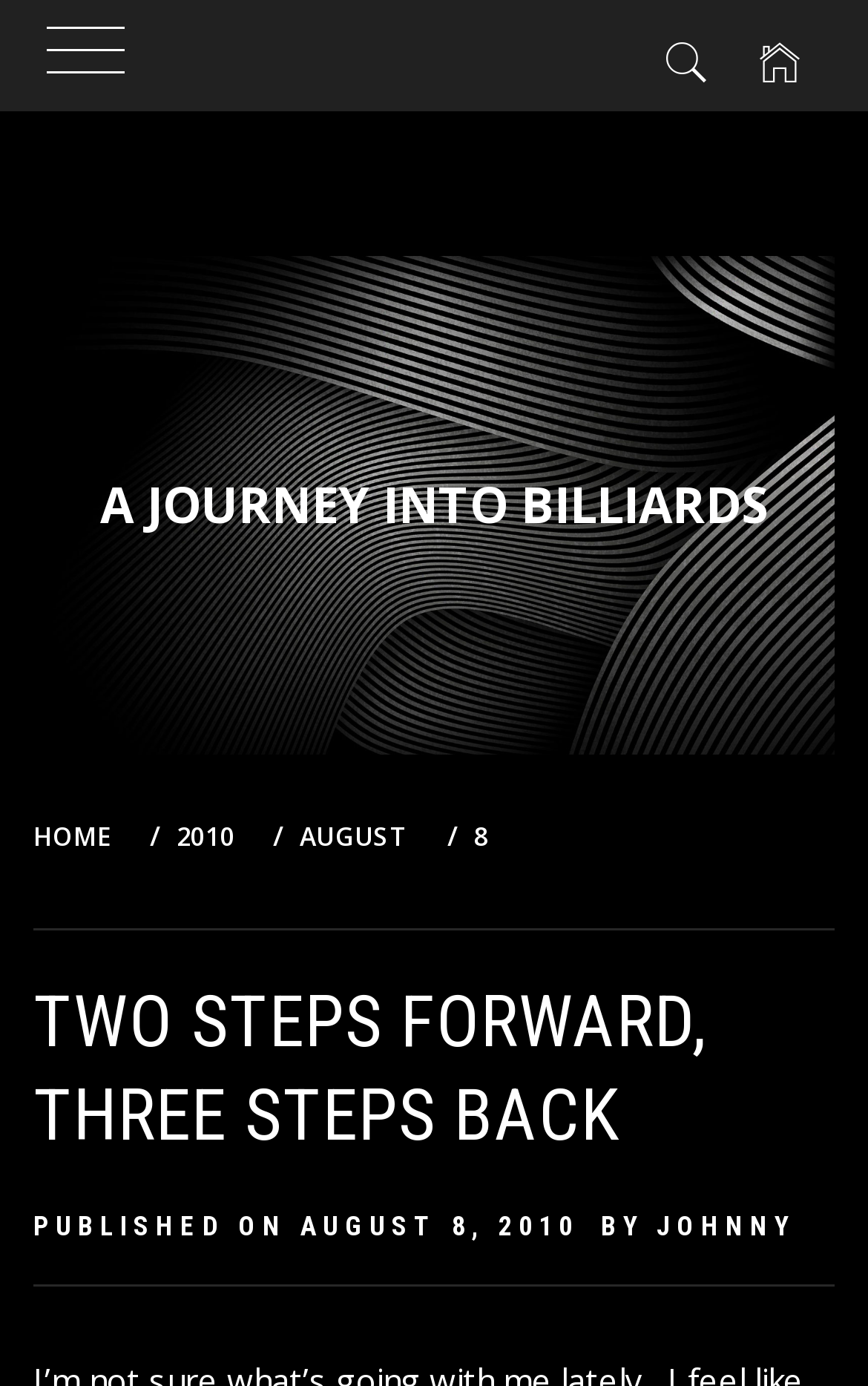Using the information from the screenshot, answer the following question thoroughly:
What is the author's name?

I found the link element with the text 'JOHNNY' at coordinates [0.756, 0.874, 0.915, 0.897], which is described as the author's name.